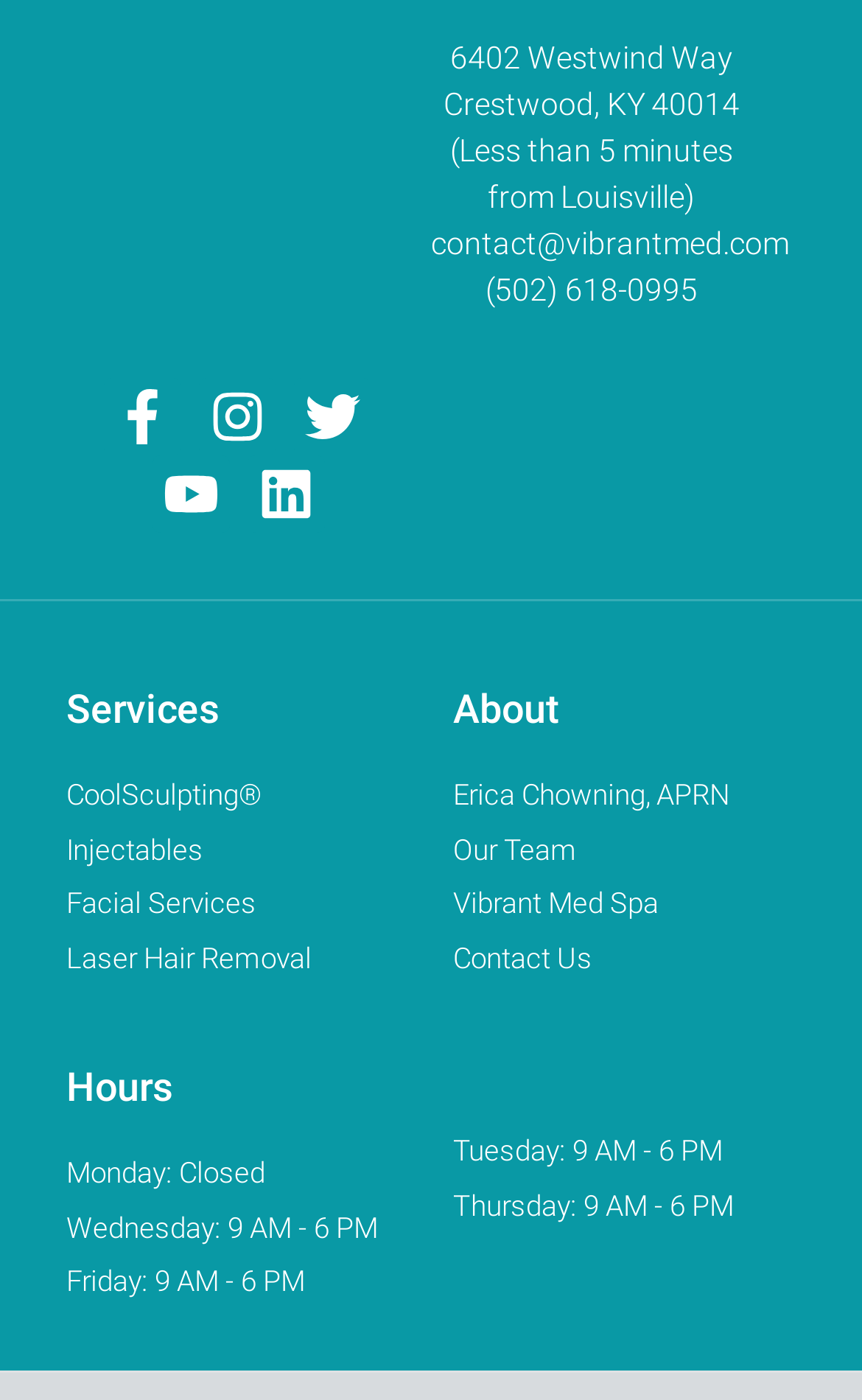What is the phone number of Vibrant Med Spa?
Provide a one-word or short-phrase answer based on the image.

(502) 618-0995